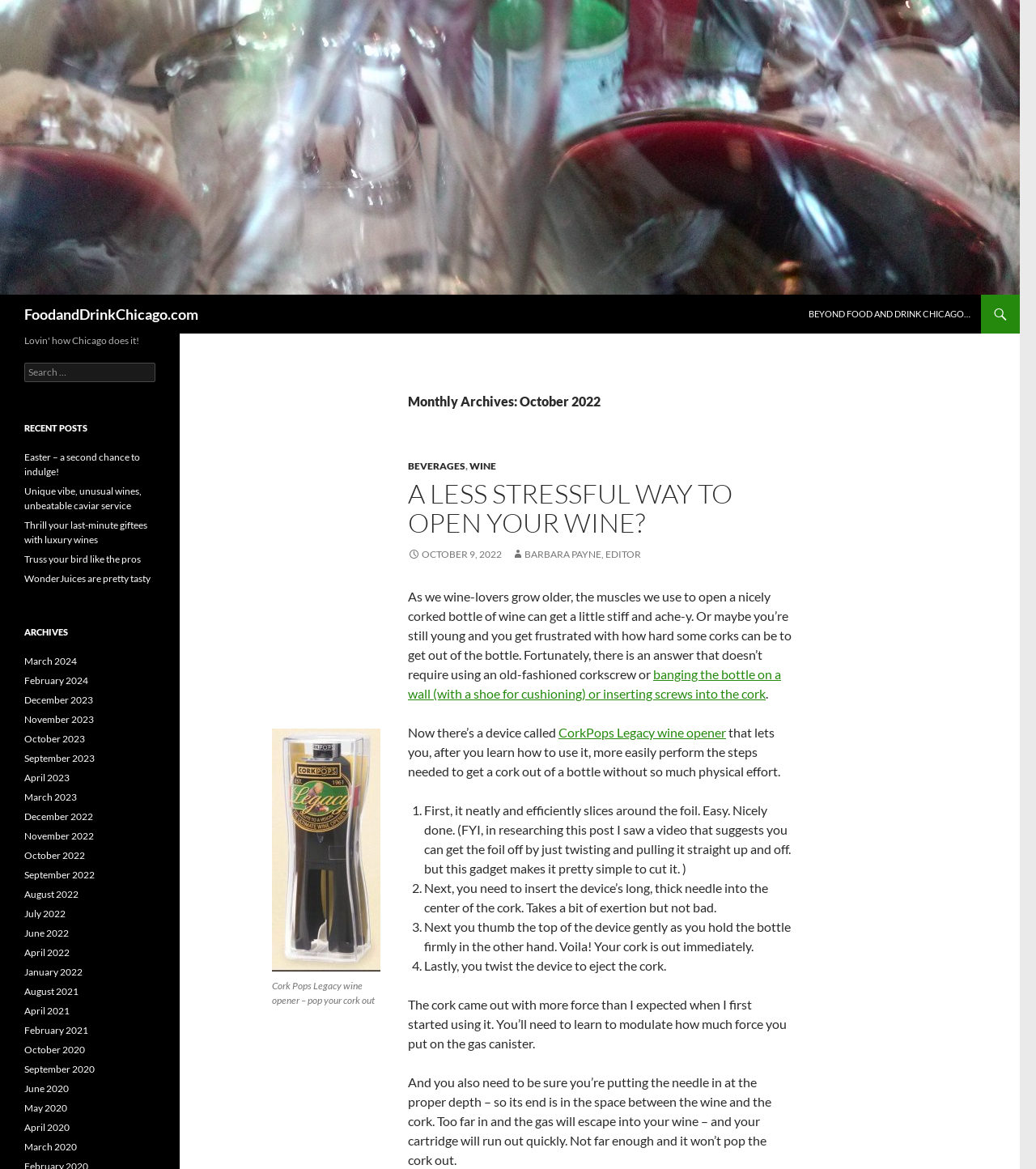Could you determine the bounding box coordinates of the clickable element to complete the instruction: "Click the link to view The Lithium Spring"? Provide the coordinates as four float numbers between 0 and 1, i.e., [left, top, right, bottom].

None